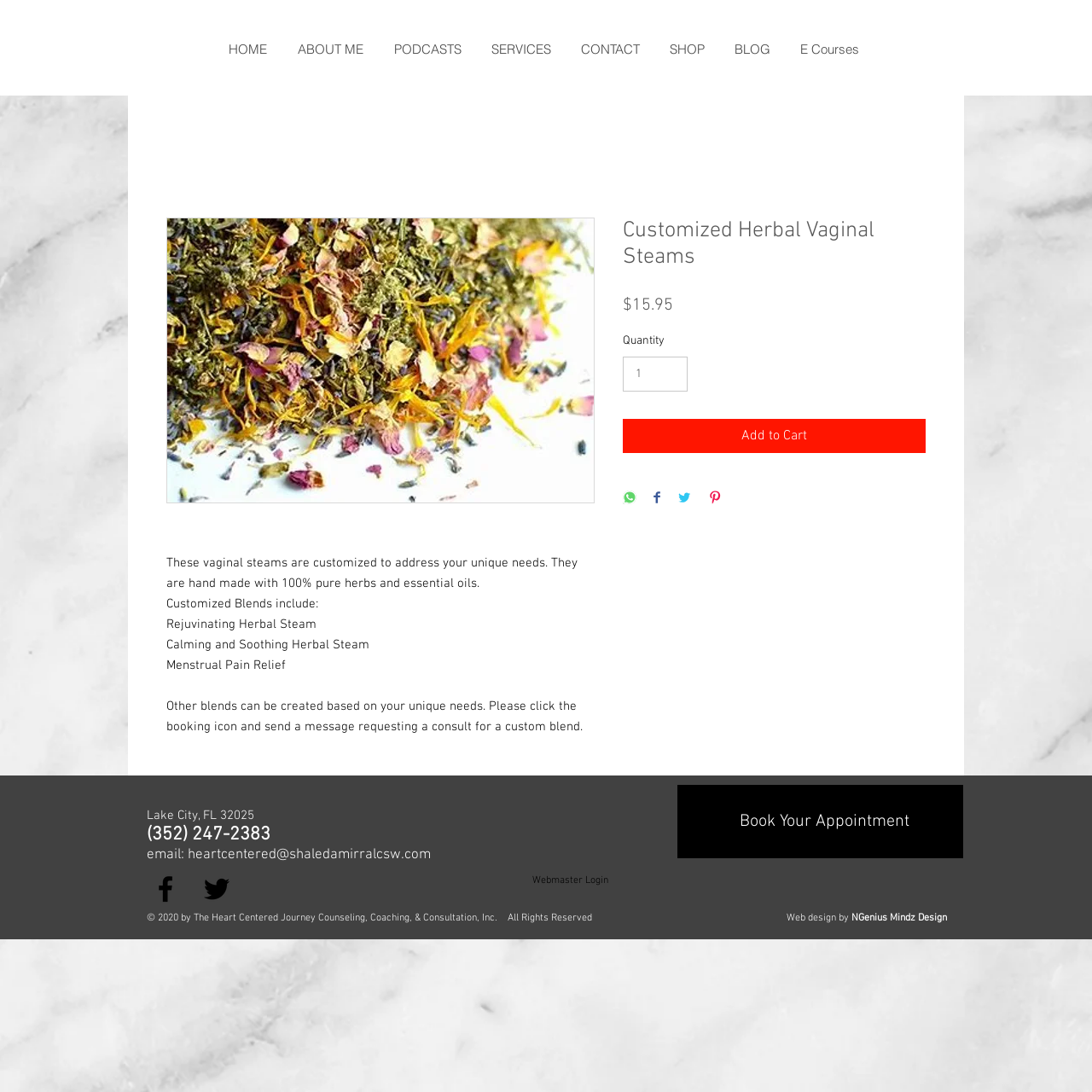Please specify the bounding box coordinates of the area that should be clicked to accomplish the following instruction: "Book Your Appointment". The coordinates should consist of four float numbers between 0 and 1, i.e., [left, top, right, bottom].

[0.62, 0.719, 0.882, 0.786]